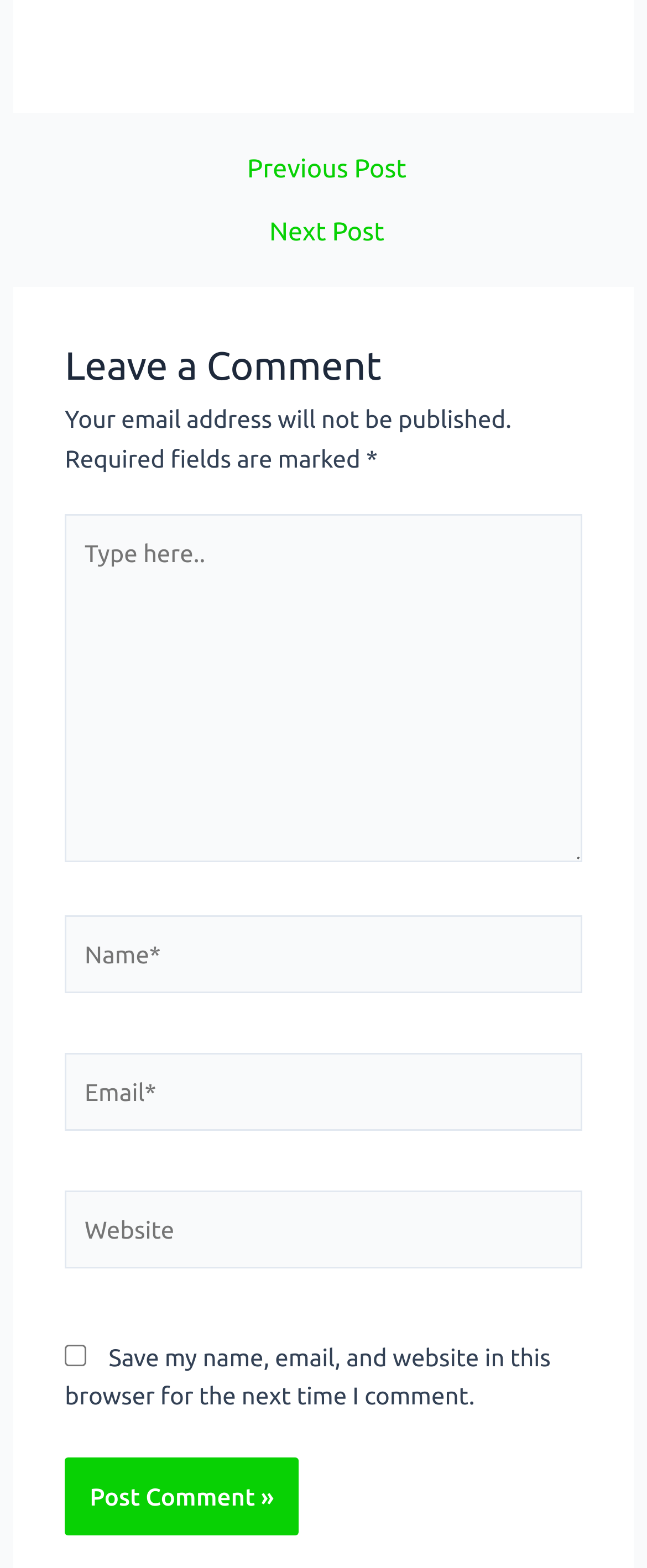Provide the bounding box coordinates in the format (top-left x, top-left y, bottom-right x, bottom-right y). All values are floating point numbers between 0 and 1. Determine the bounding box coordinate of the UI element described as: name="submit" value="Post Comment »"

[0.1, 0.93, 0.462, 0.979]